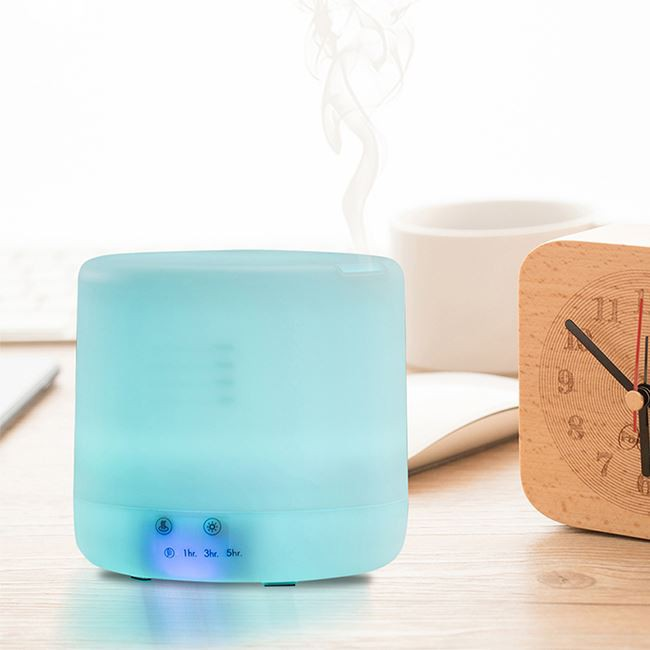Respond to the following query with just one word or a short phrase: 
What is the shape of the aroma diffuser?

sleek, rounded